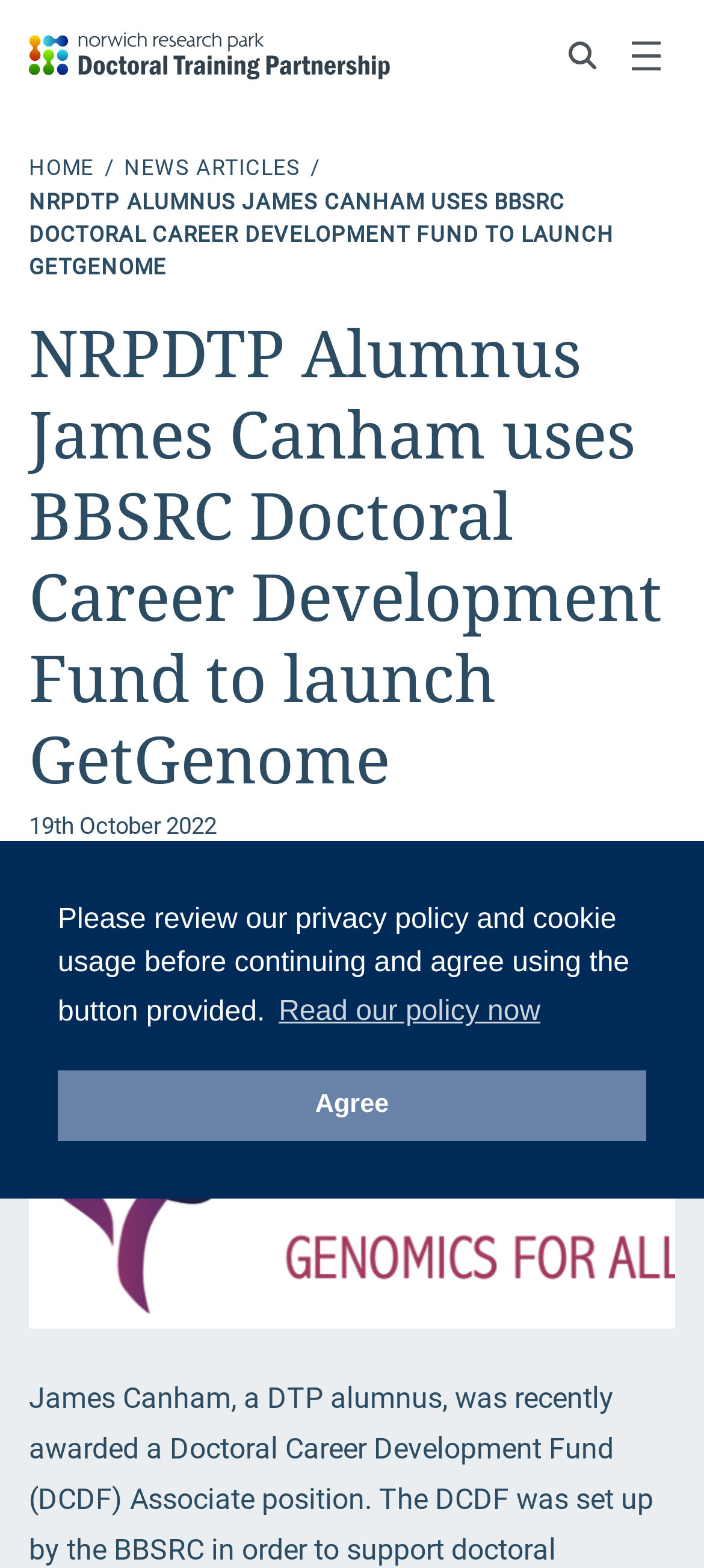What is the text of the main heading?
Can you provide an in-depth and detailed response to the question?

The main heading can be found in the header element, which contains the text 'NRPDTP Alumnus James Canham uses BBSRC Doctoral Career Development Fund to launch GetGenome'.